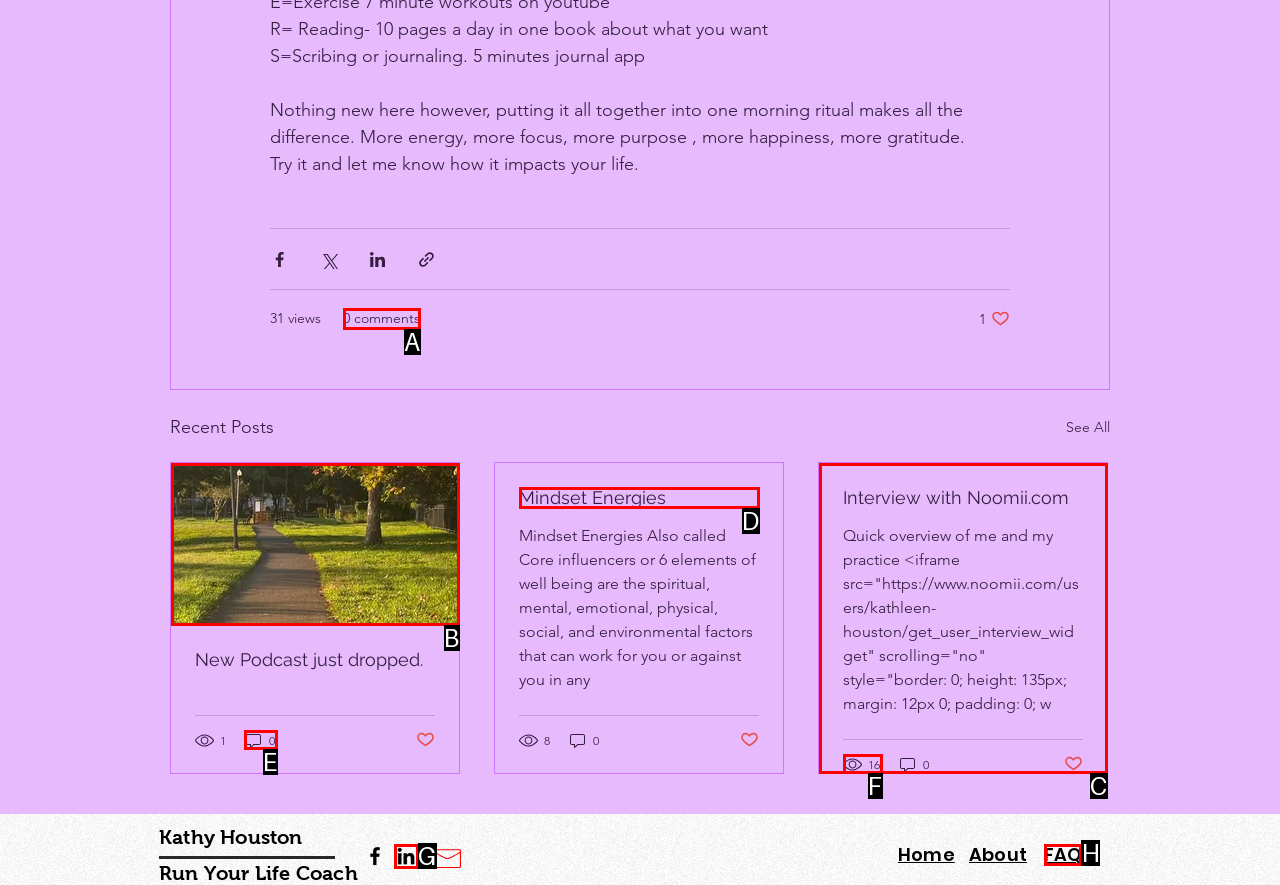Identify the UI element described as: aria-label="LinkedIn"
Answer with the option's letter directly.

G